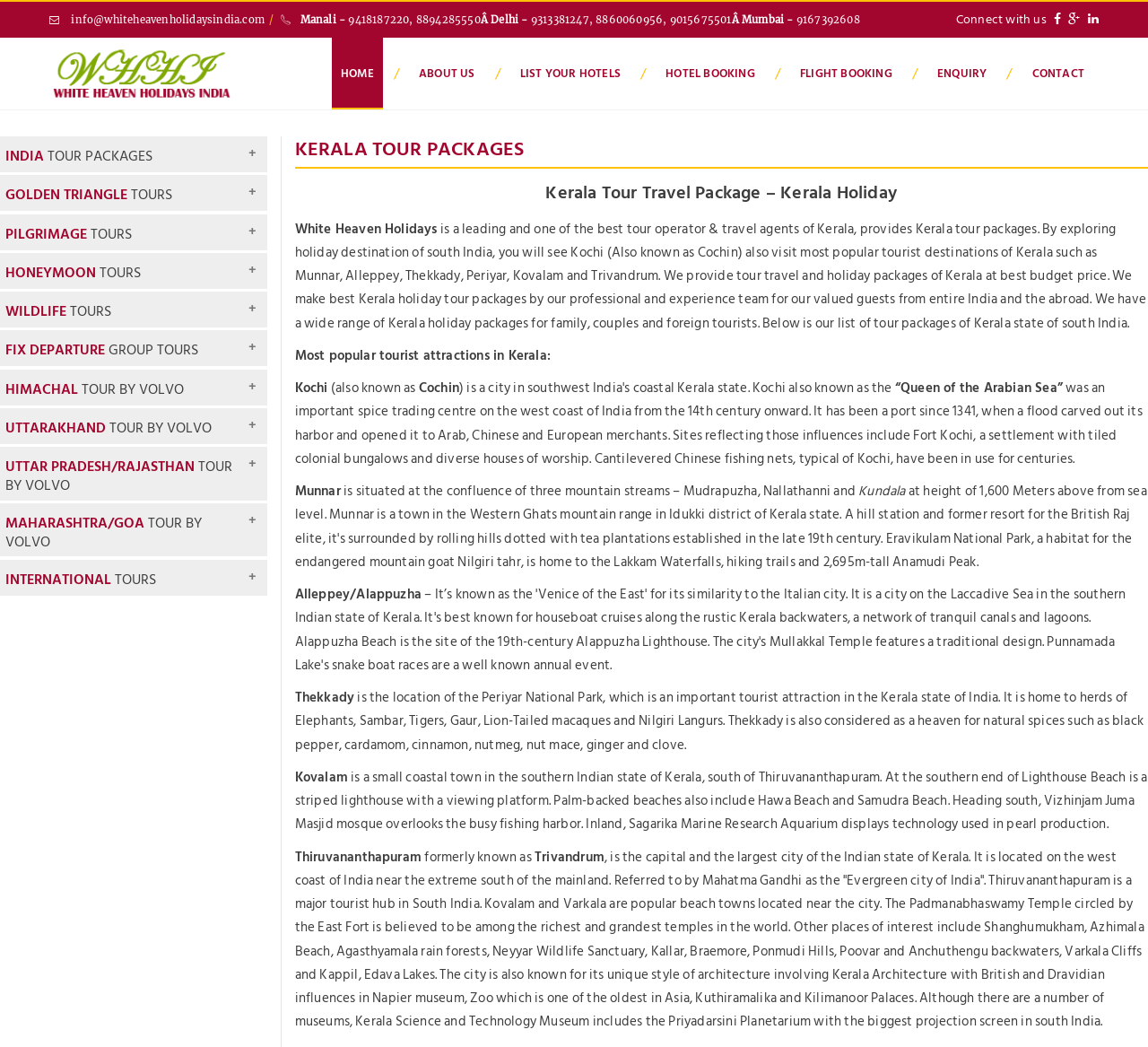Determine the bounding box coordinates of the clickable area required to perform the following instruction: "Log in to reply to the post". The coordinates should be represented as four float numbers between 0 and 1: [left, top, right, bottom].

None